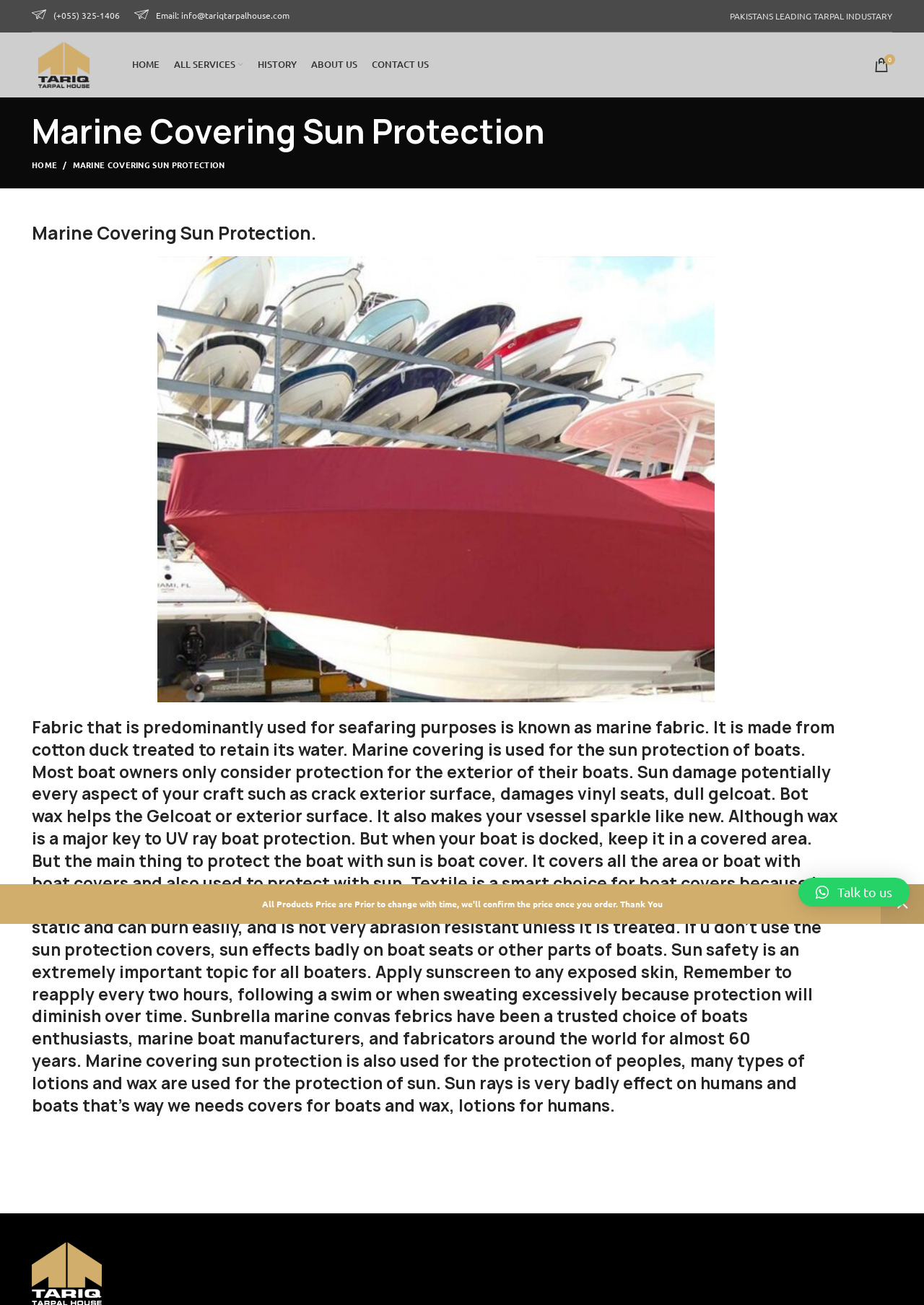What is recommended for sun safety?
Based on the visual details in the image, please answer the question thoroughly.

The webpage advises that sun safety is extremely important for boaters, and recommends applying sunscreen to any exposed skin, reapplying every two hours, following a swim or when sweating excessively, because protection will diminish over time.